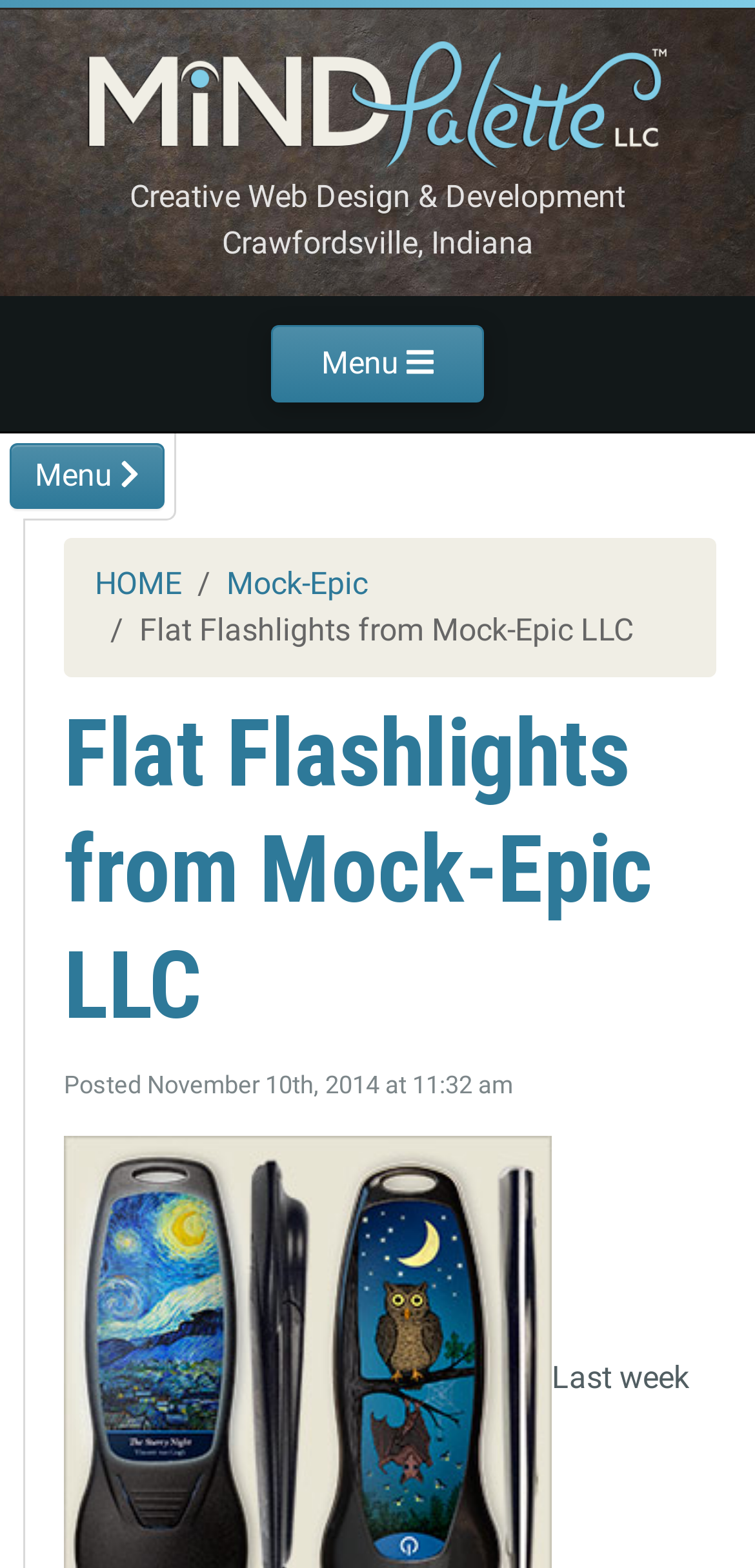What is the company name associated with Flat Flashlights?
Respond to the question with a single word or phrase according to the image.

Mock-Epic LLC